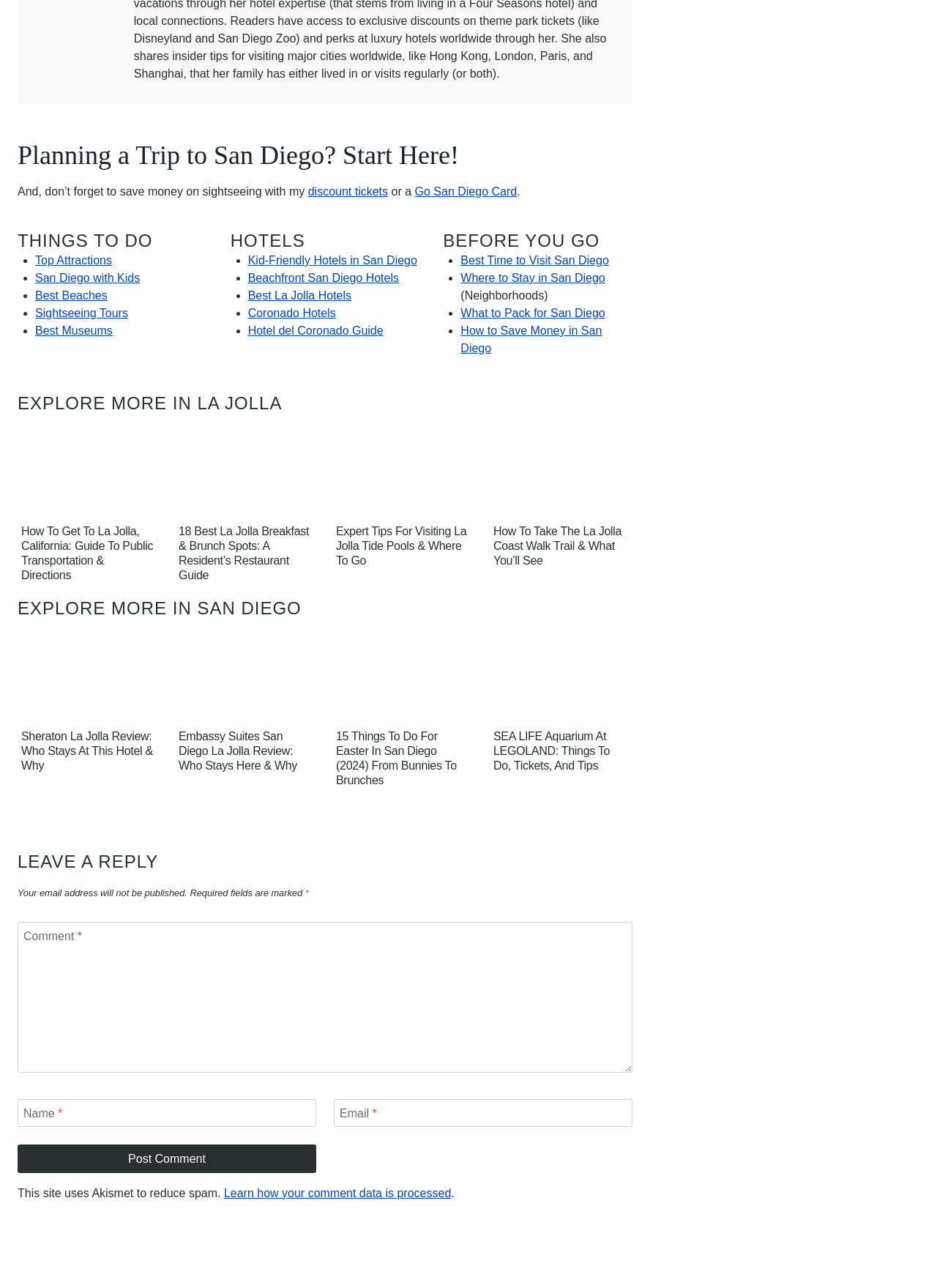What is the focus of the 'BEFORE YOU GO' section?
Please provide a single word or phrase as the answer based on the screenshot.

Travel planning tips